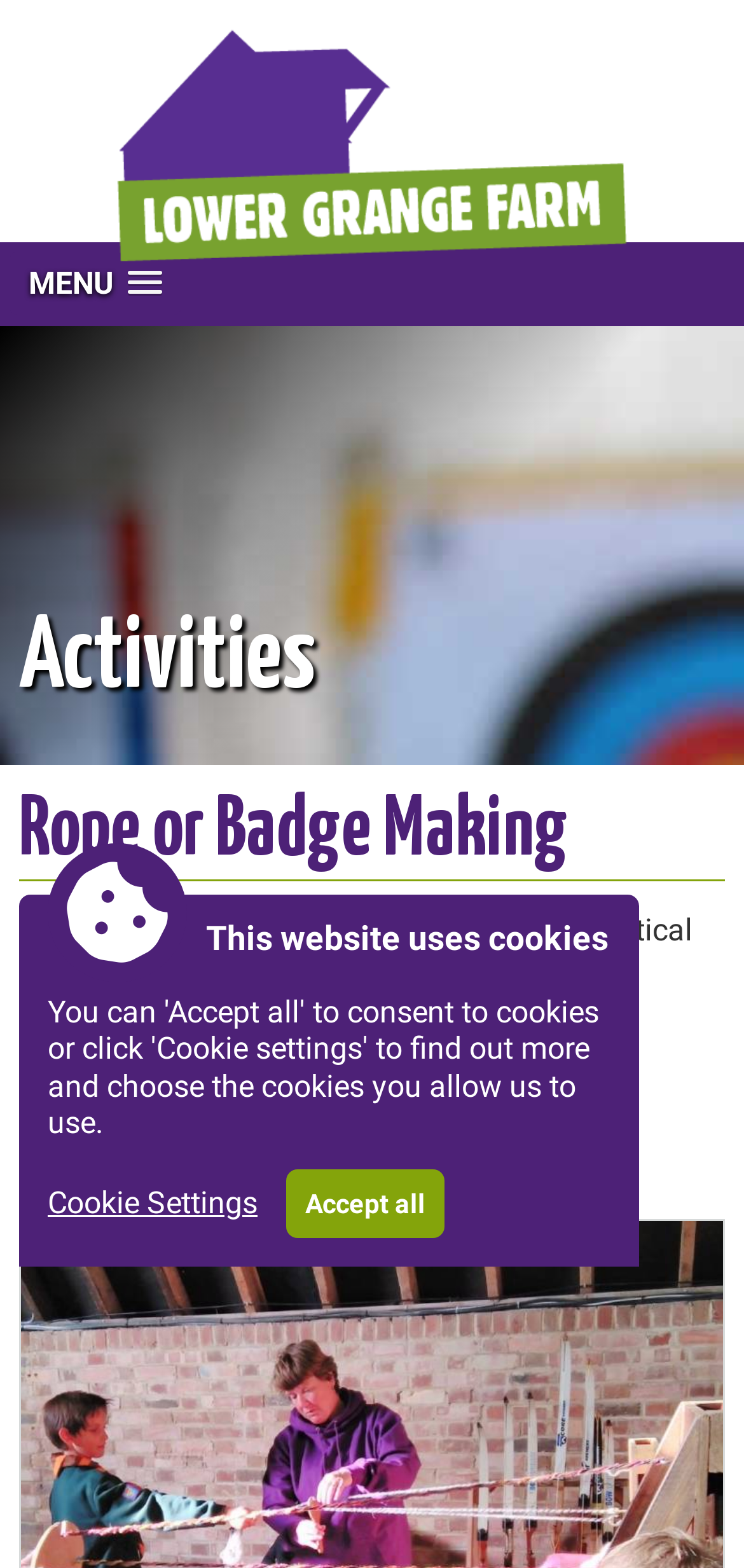Is there a link to further information?
Provide a well-explained and detailed answer to the question.

The link element with the text 'Further information' is present on the page, indicating that there is a link to further information.